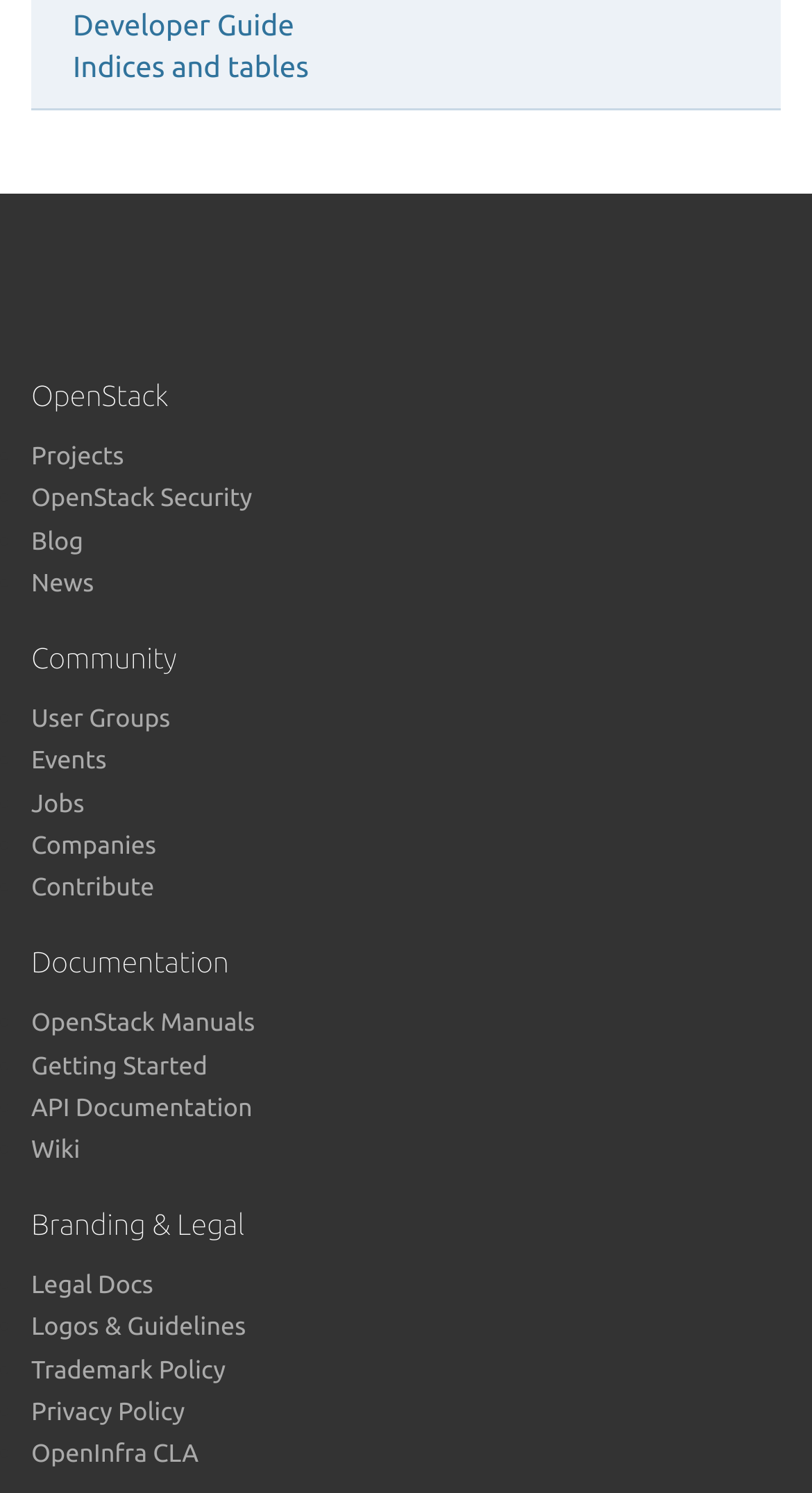Please determine the bounding box coordinates of the element's region to click for the following instruction: "View OpenStack Manuals".

[0.038, 0.677, 0.314, 0.695]